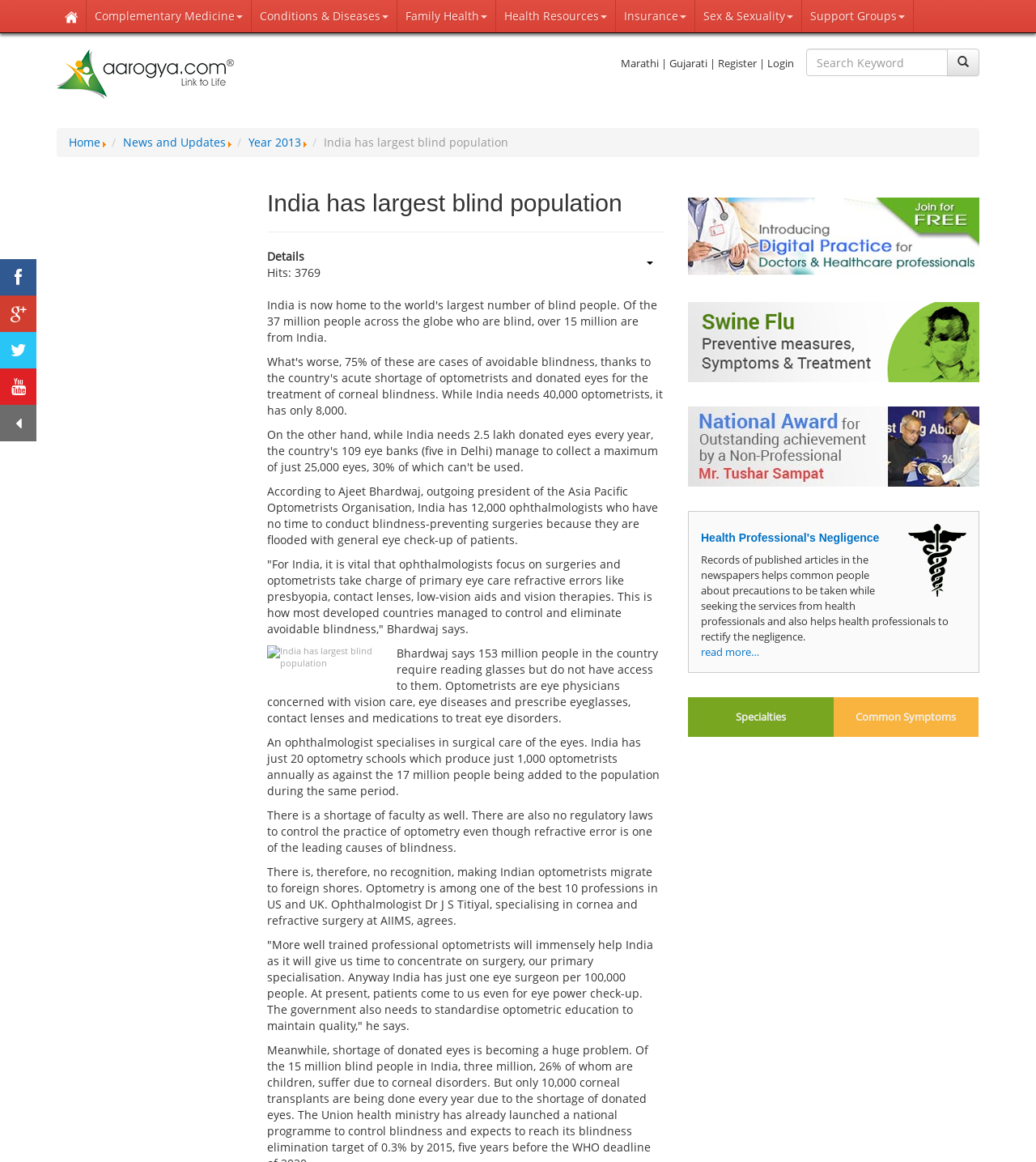Determine the bounding box coordinates of the region to click in order to accomplish the following instruction: "View 'Specialties'". Provide the coordinates as four float numbers between 0 and 1, specifically [left, top, right, bottom].

[0.664, 0.6, 0.804, 0.634]